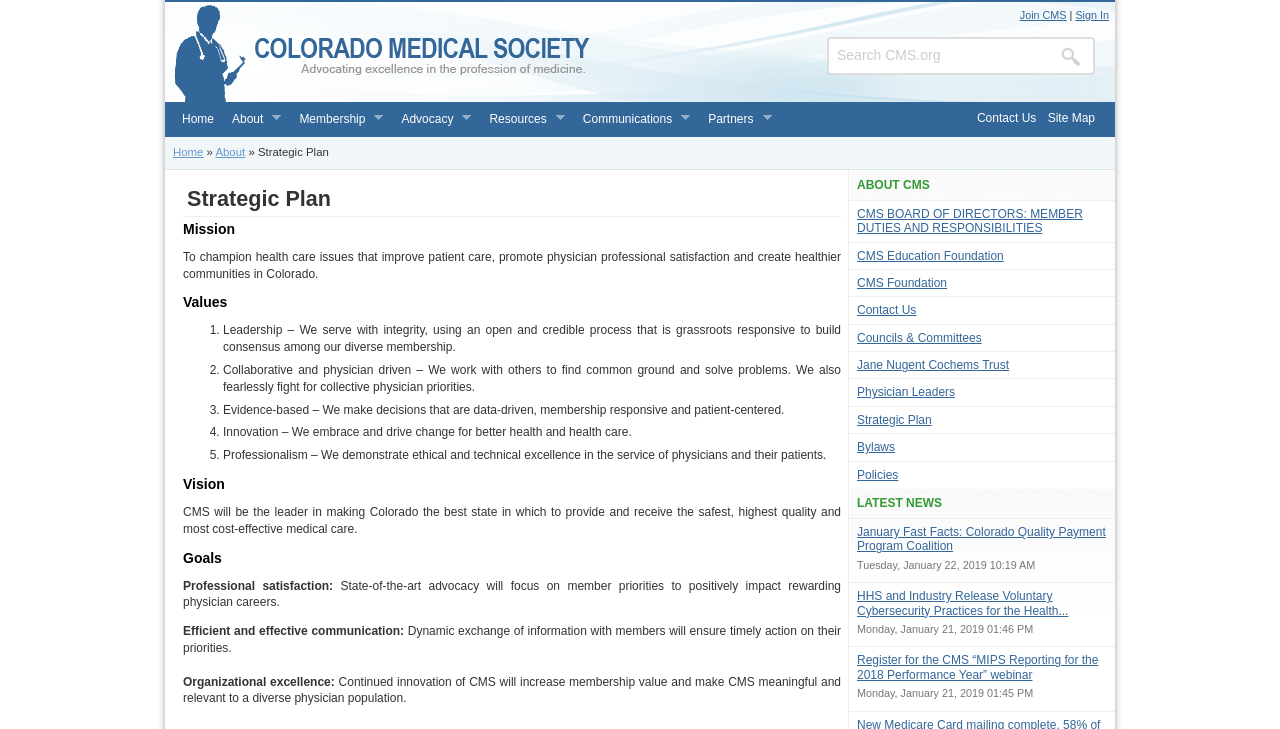Pinpoint the bounding box coordinates of the clickable element to carry out the following instruction: "Enter the captcha code."

None